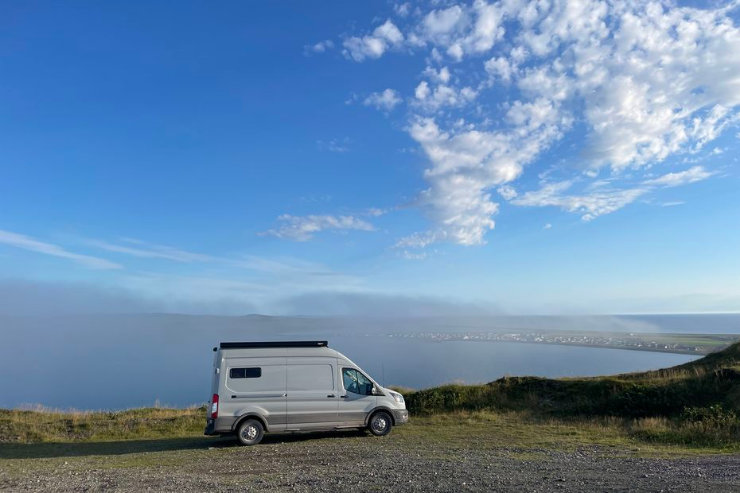Give an elaborate caption for the image.

The image captures a serene moment in Saint-Pierre and Miquelon, showcasing a silver camper van parked on a grassy overlook. The backdrop displays a vast expanse of blue sky interspersed with fluffy white clouds, creating a tranquil atmosphere. Below, the shimmering waters of the archipelago can be seen, hinting at the coastal beauty of the region. This scene evokes the freedom and adventure associated with van life, as the explorer seeks out new environments and experiences in this picturesque destination. The combination of the van's presence against the natural landscape perfectly encapsulates the spirit of independent travel that many, like Carmen Gloria Figueroa Sotelo, cherish during their journeys.